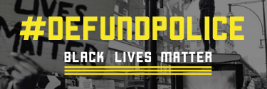Describe all the elements in the image with great detail.

The image prominently features the text "#DEFUNDPOLICE" in bold, yellow letters at the top, conveying a strong message associated with calls for police reform. Below this phrase, "BLACK LIVES MATTER" is displayed in a larger, striking font, emphasizing the movement advocating for racial justice and equality. The background of the image is a black-and-white photograph of a protest scene, which adds a powerful visual context to the message. This stark contrast between the vibrant yellow text and the monochromatic backdrop heightens the impact of the statement, reflecting the urgency and significance of the ongoing conversation surrounding social justice and police accountability.